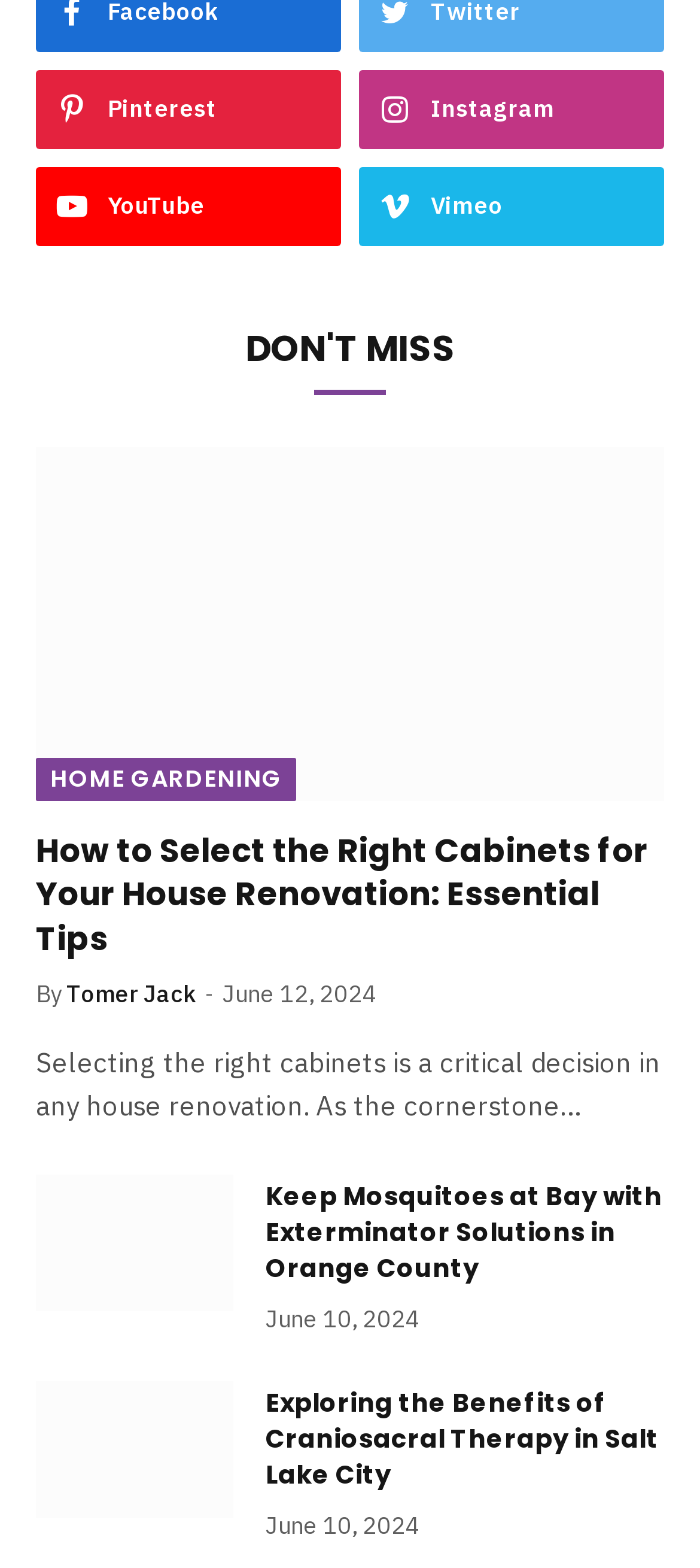Determine the bounding box coordinates for the area you should click to complete the following instruction: "Click Pinterest".

[0.051, 0.044, 0.487, 0.095]